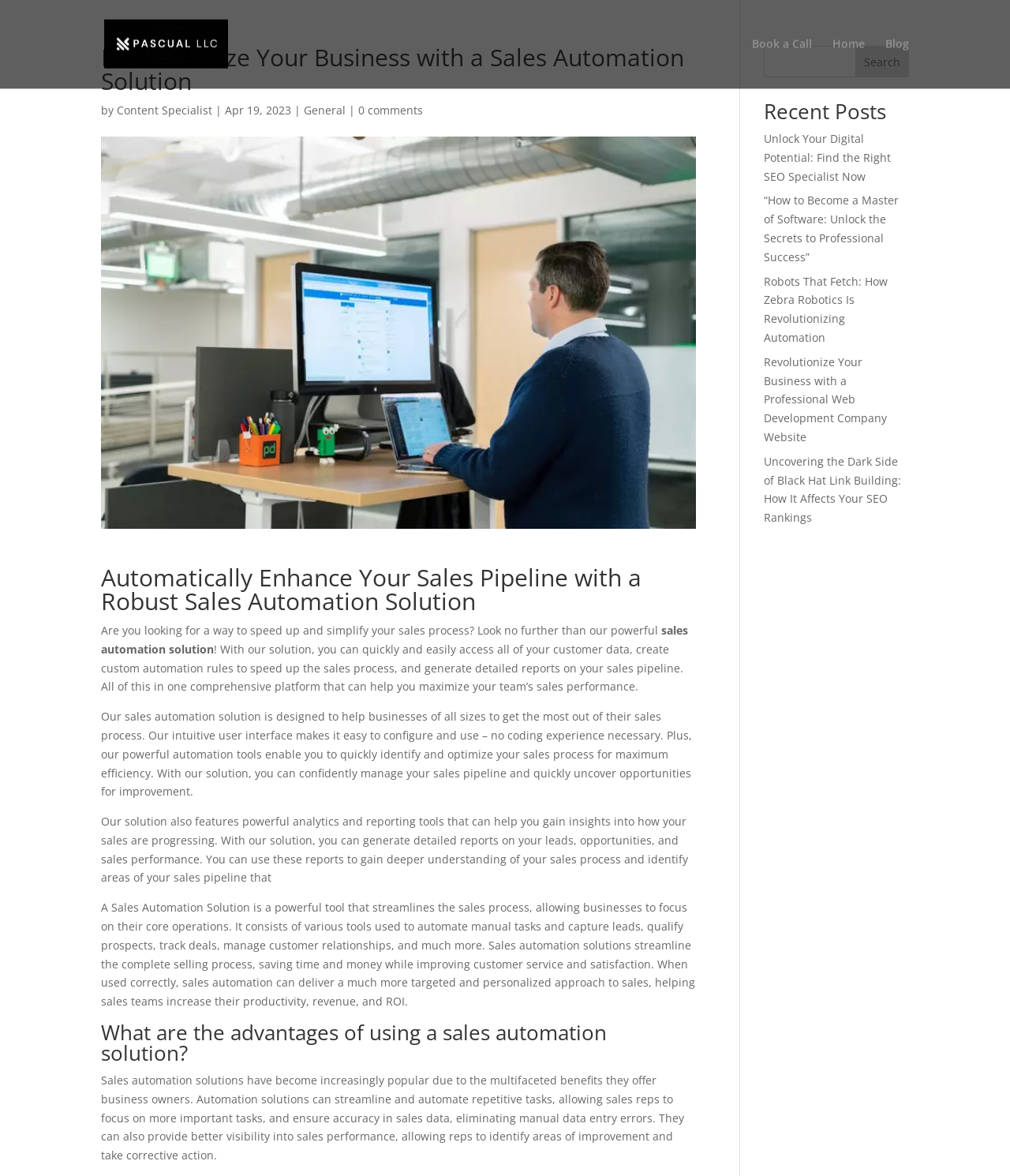Find the bounding box coordinates for the area you need to click to carry out the instruction: "Read the article 'Unlock Your Digital Potential: Find the Right SEO Specialist Now'". The coordinates should be four float numbers between 0 and 1, indicated as [left, top, right, bottom].

[0.756, 0.111, 0.882, 0.156]